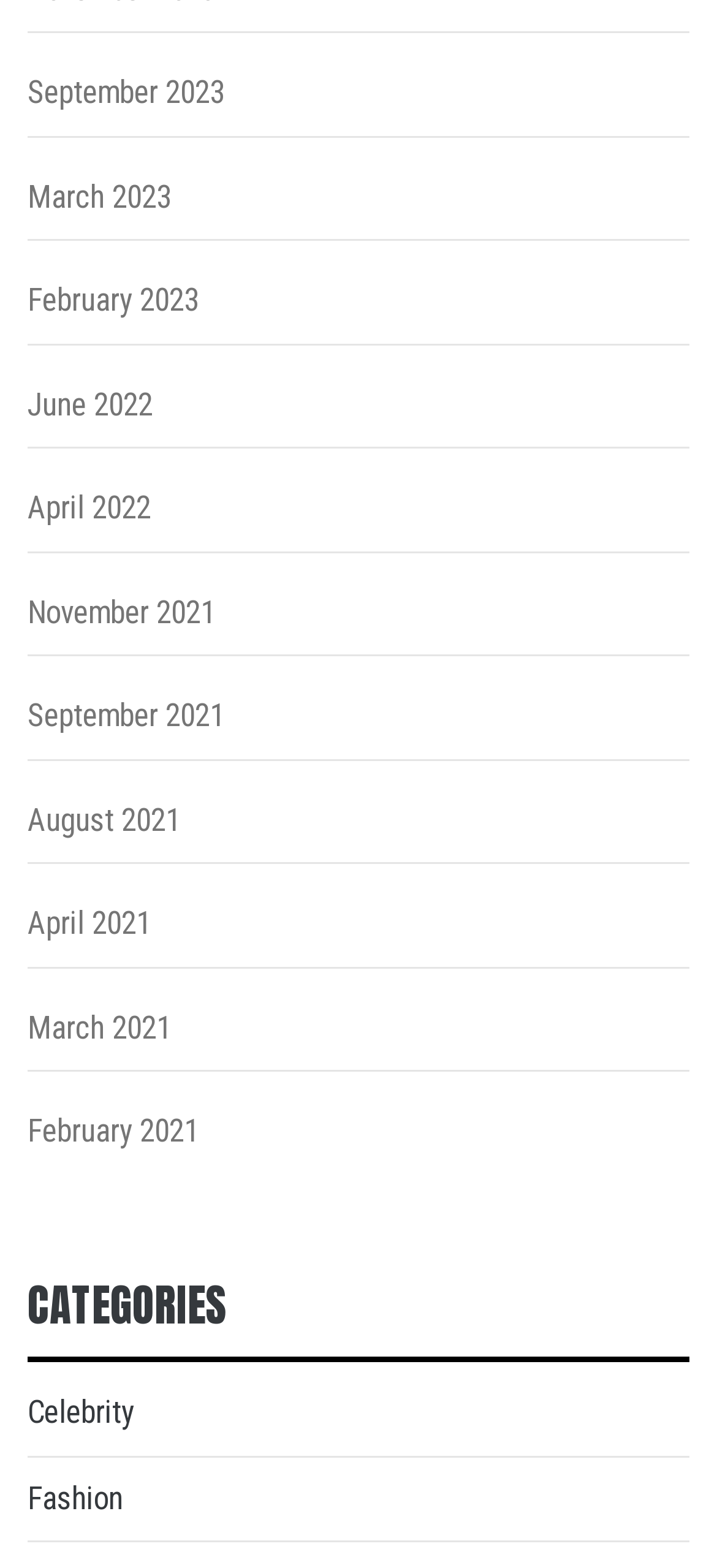Specify the bounding box coordinates of the area to click in order to execute this command: 'Browse February 2017'. The coordinates should consist of four float numbers ranging from 0 to 1, and should be formatted as [left, top, right, bottom].

None